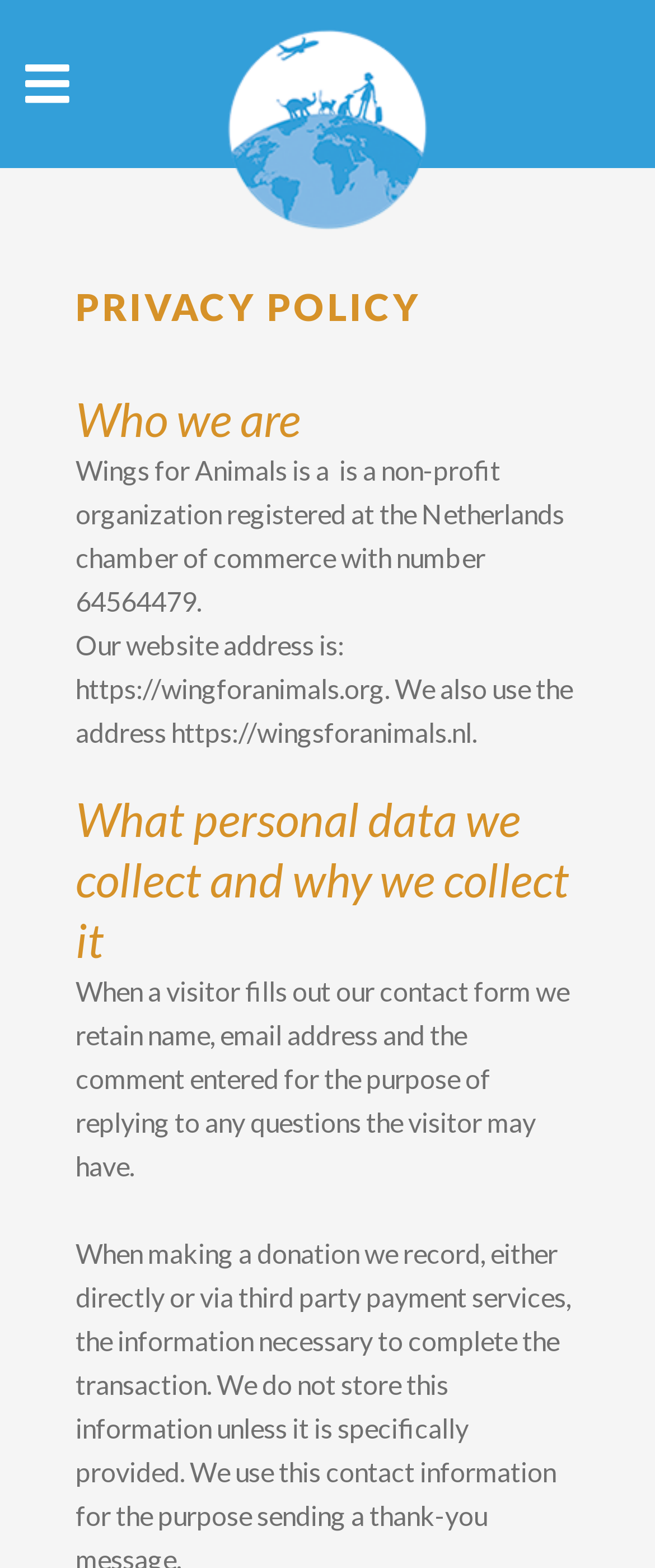Given the element description: "alt="Logo"", predict the bounding box coordinates of this UI element. The coordinates must be four float numbers between 0 and 1, given as [left, top, right, bottom].

[0.346, 0.018, 0.654, 0.147]